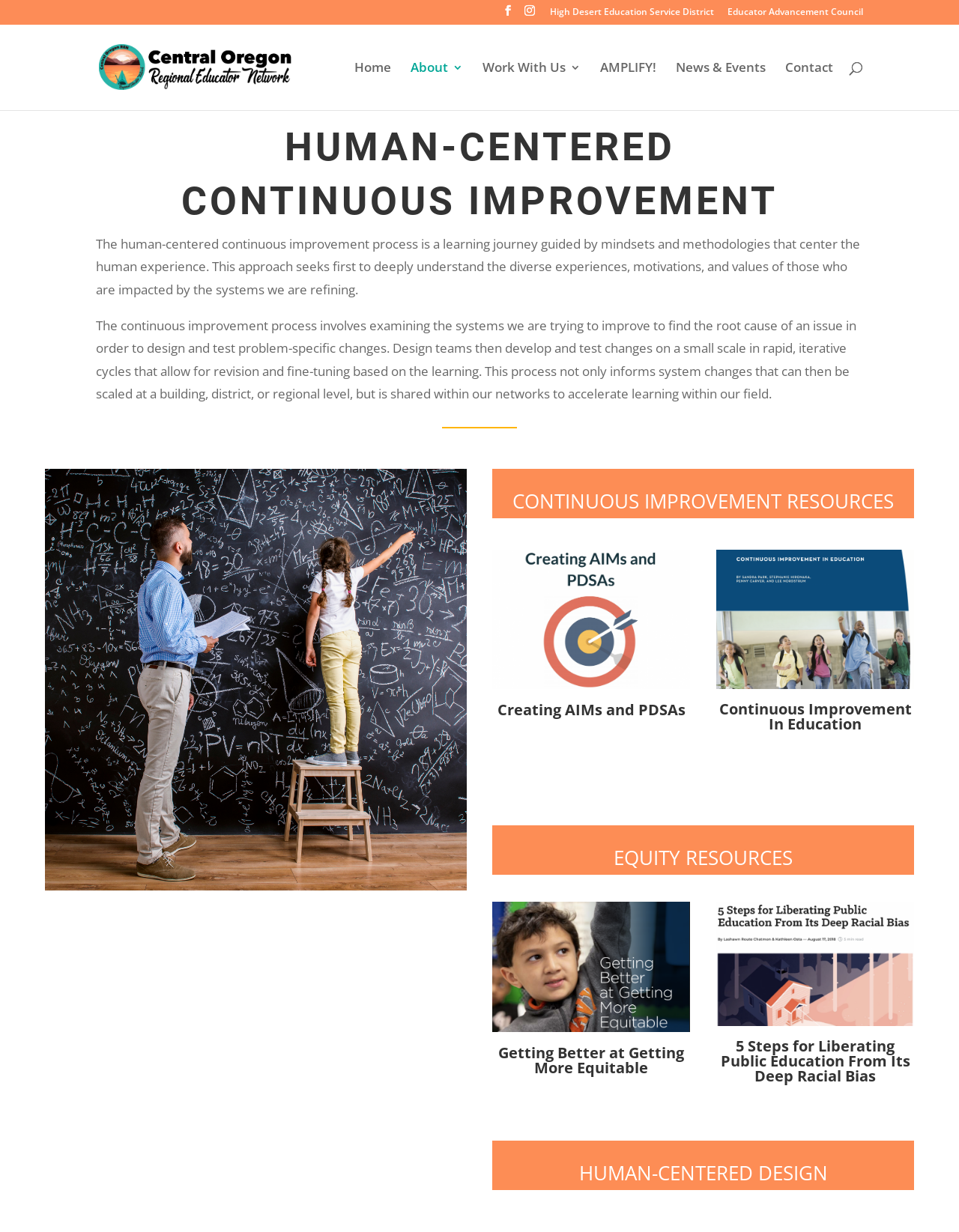Please determine the bounding box coordinates of the clickable area required to carry out the following instruction: "Click on the Home link". The coordinates must be four float numbers between 0 and 1, represented as [left, top, right, bottom].

[0.37, 0.05, 0.408, 0.089]